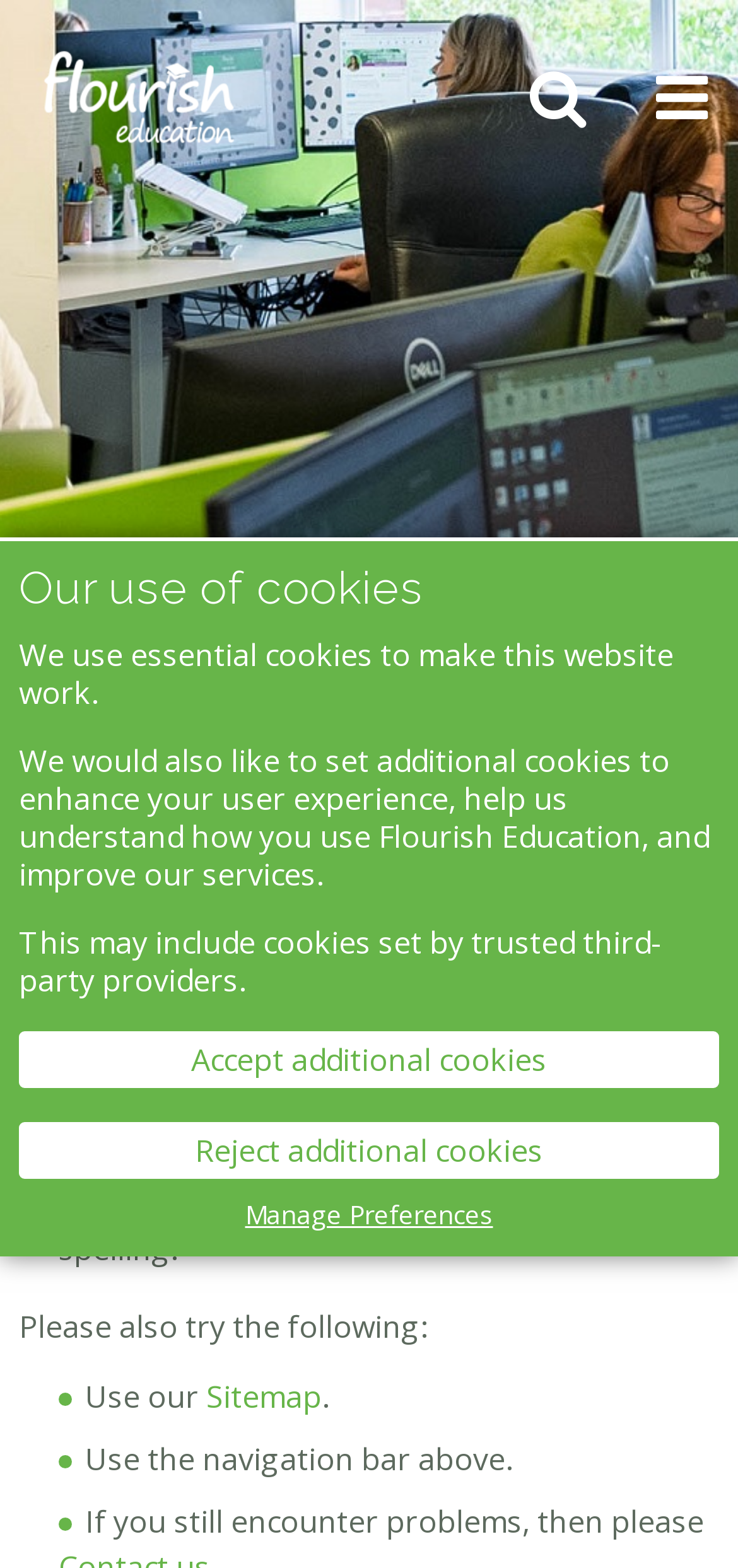What might have happened to the page that the user is looking for?
Give a detailed response to the question by analyzing the screenshot.

The webpage displays an error 404 message, and the text below it explains that the page may have been moved, updated, or deleted, which could be the reason why the user is unable to find the page.